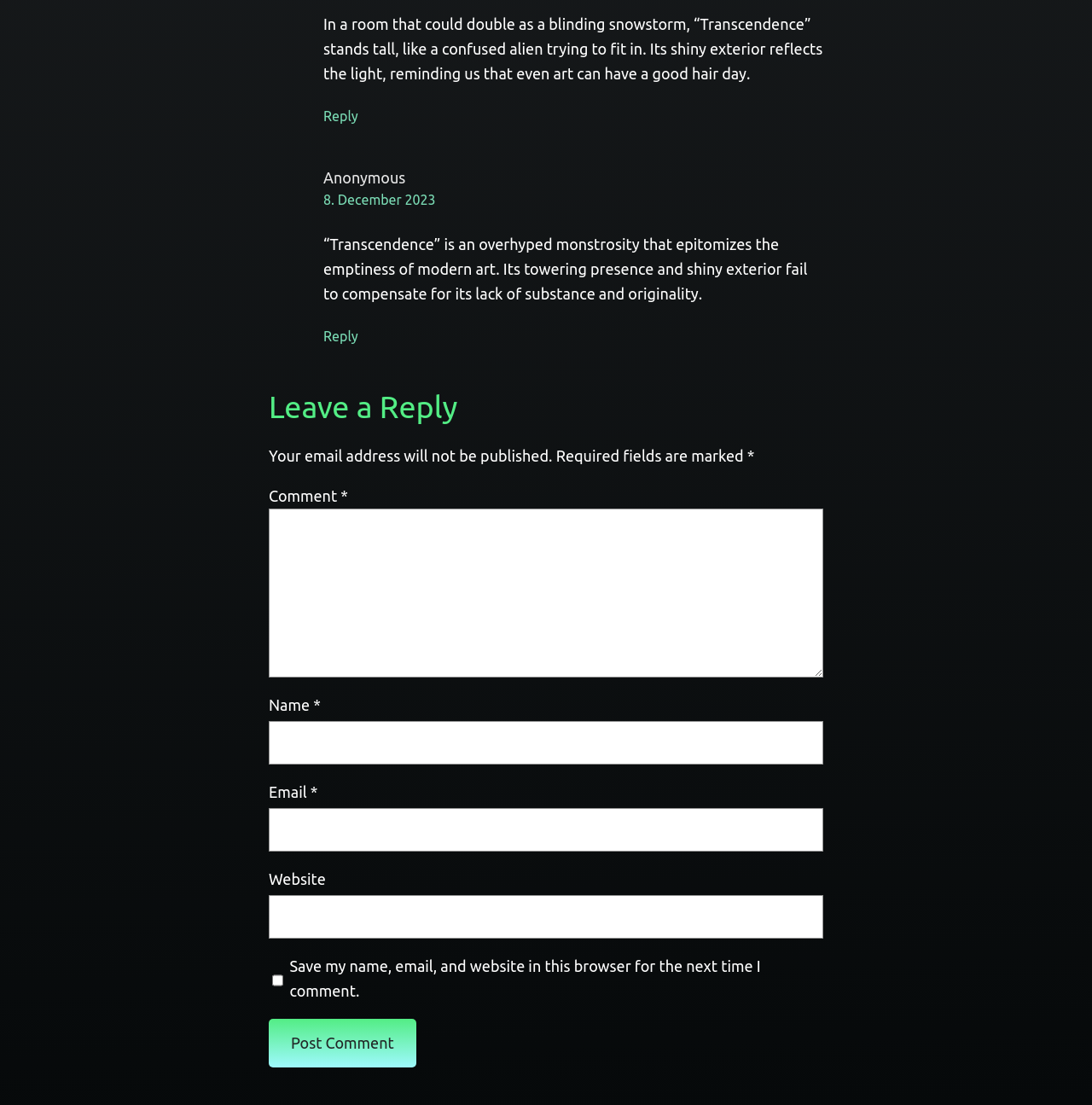Please provide the bounding box coordinates for the UI element as described: "parent_node: Comment * name="e3c2013de6"". The coordinates must be four floats between 0 and 1, represented as [left, top, right, bottom].

[0.246, 0.46, 0.754, 0.613]